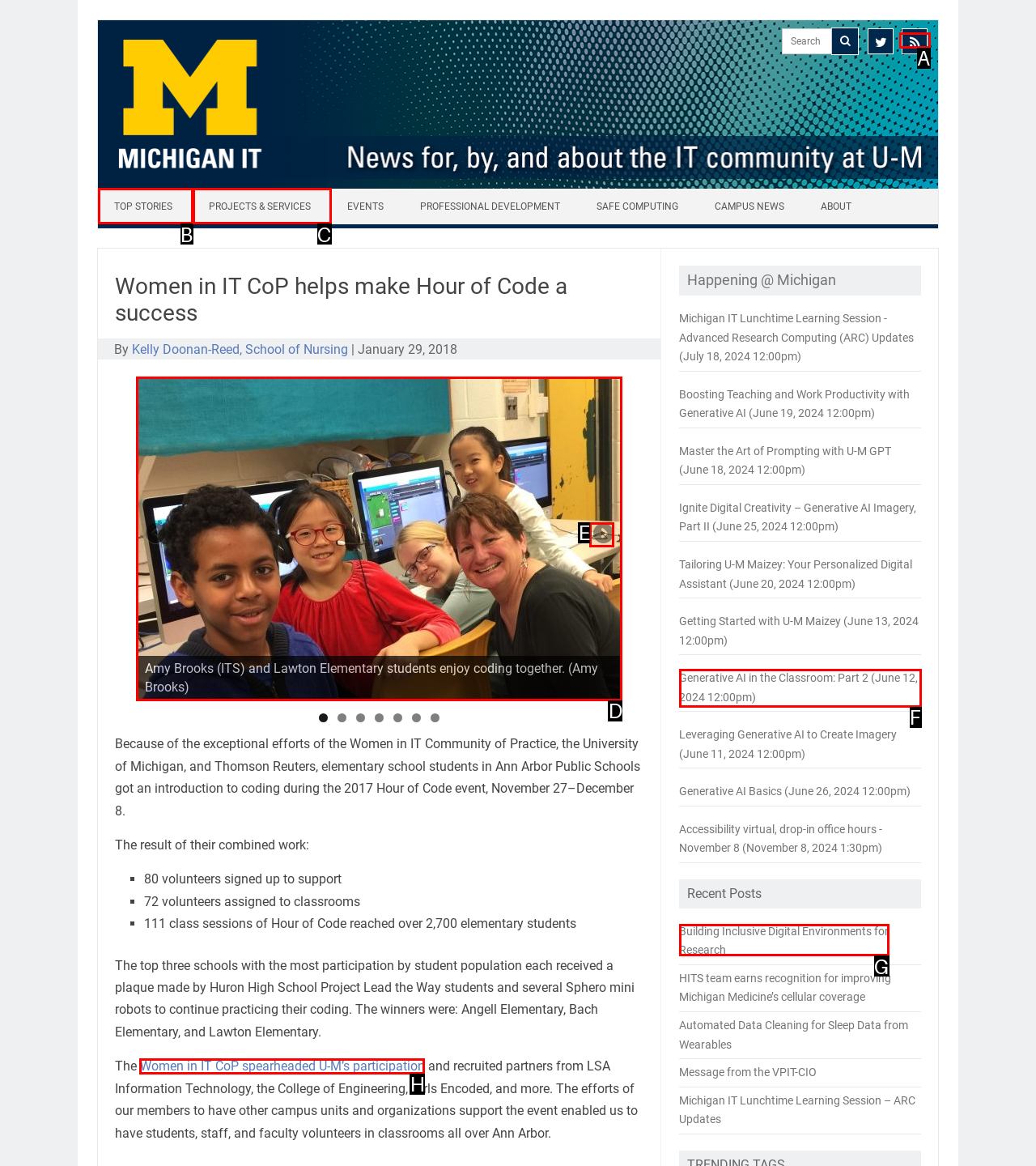Based on the choices marked in the screenshot, which letter represents the correct UI element to perform the task: Read the recent post 'Building Inclusive Digital Environments for Research'?

G